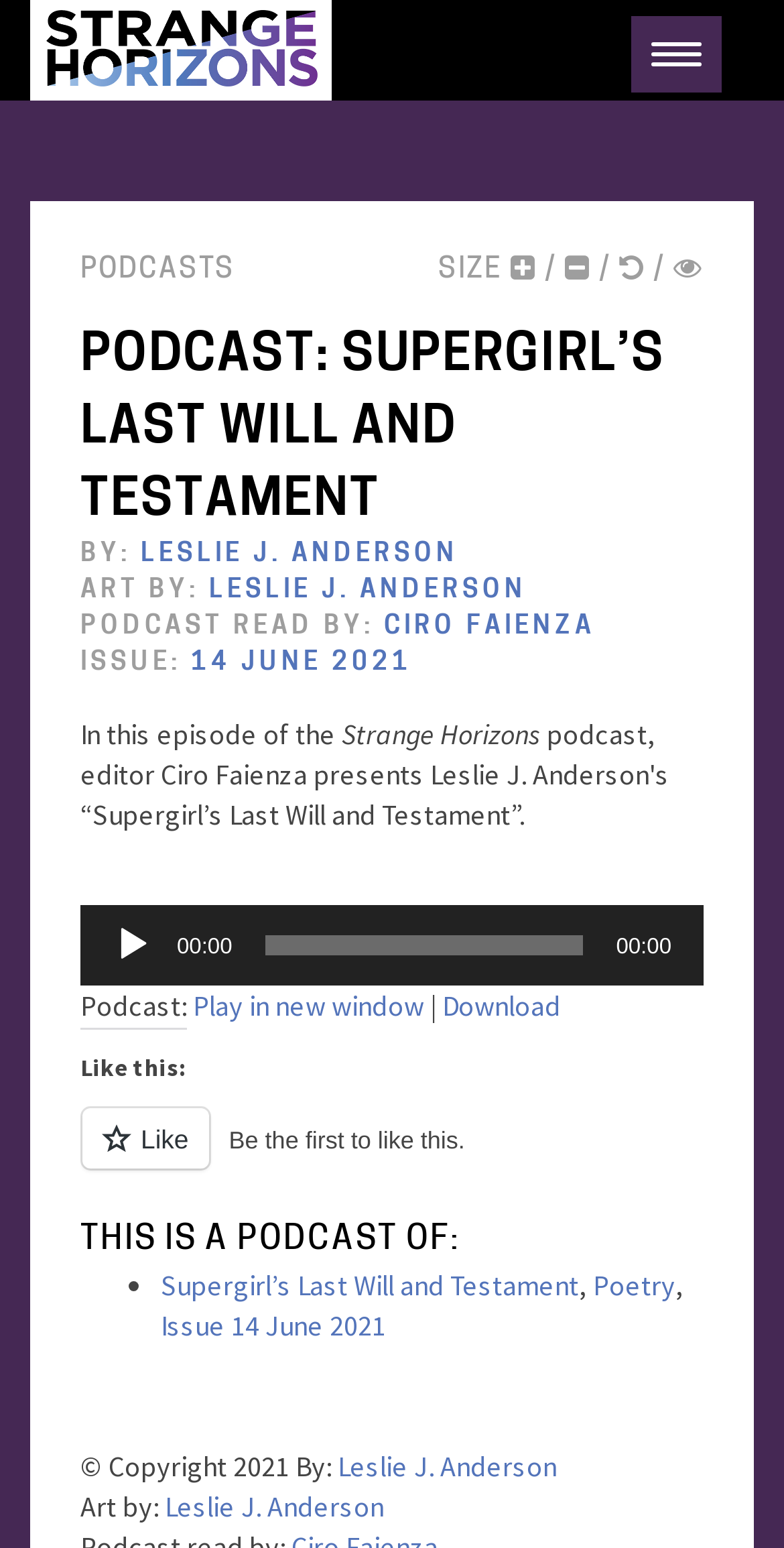What is the function of the button with the text 'Play'?
Analyze the screenshot and provide a detailed answer to the question.

I found the button with the text 'Play' inside the 'Audio Player' application and inferred that its function is to play the podcast.